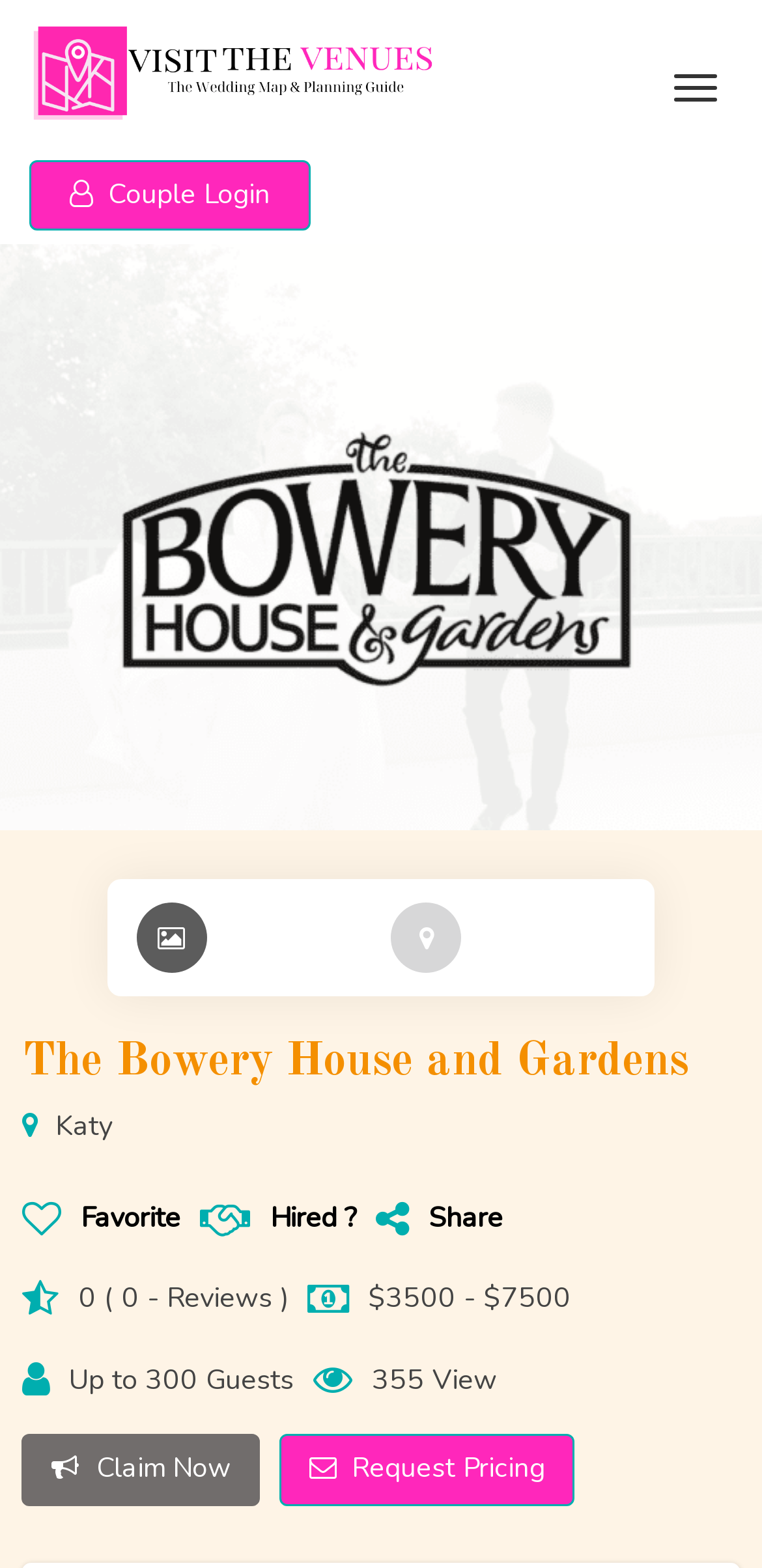Give a detailed account of the webpage, highlighting key information.

The webpage is about The Bowery House and Gardens, a venue that can be visited. At the top left corner, there is a logo of "Visit the Venues" brand site, which is a link. Next to it, there is a button to toggle navigation. On the top right corner, there is a button with a couple's icon, which is a login button.

Below the top section, there is a tab panel with two tabs, one selected and showing a listing slider section, and the other selected and showing a listing map section. The tabs are horizontally aligned and take up about half of the page's width.

The main content of the page starts with a heading that reads "The Bowery House and Gardens". Below the heading, there is a section with several links and text elements. The text "Katy" is displayed, followed by three links with icons for favorite, hired, and share. There is also a text showing the number of reviews, which is zero, and a price range of $3500 to $7500. Additionally, there is information about the venue's capacity, which is up to 300 guests, and the number of views, which is 355.

At the bottom of the page, there are two buttons, one to claim now and the other to request pricing. These buttons are aligned to the left and right sides of the page, respectively.